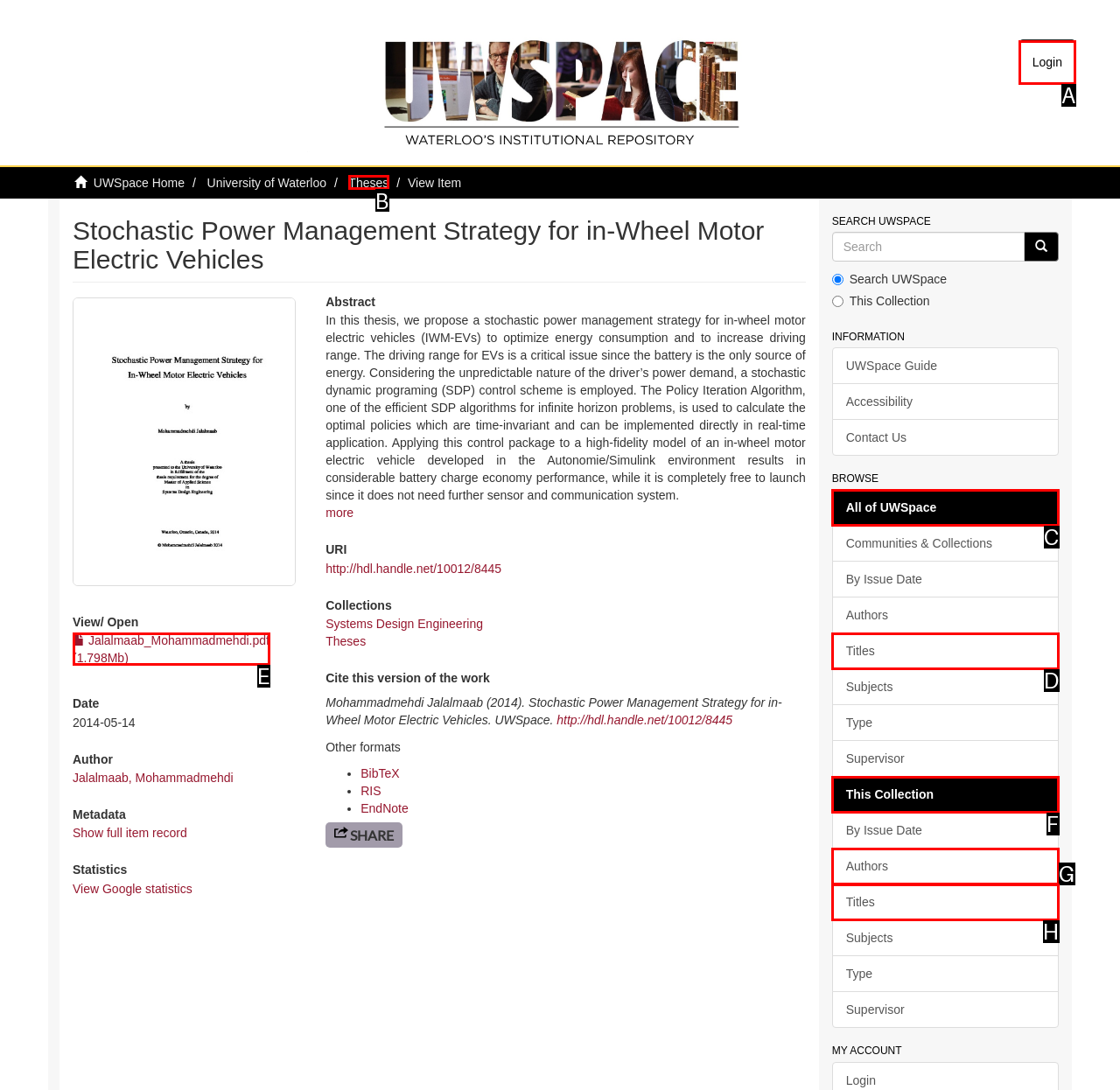Identify the HTML element to click to fulfill this task: Download the PDF
Answer with the letter from the given choices.

E